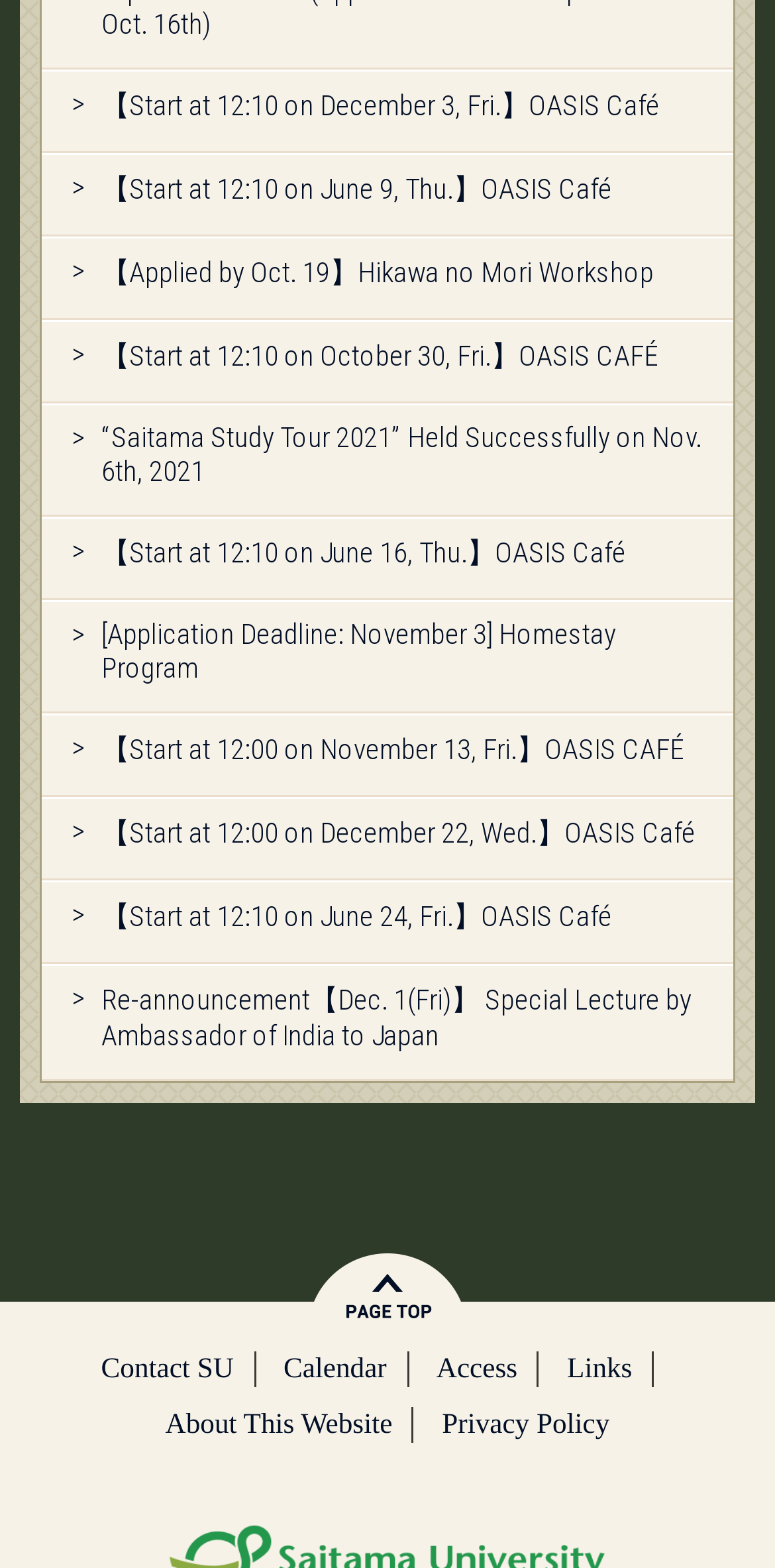Who is giving a special lecture on December 1?
Refer to the image and respond with a one-word or short-phrase answer.

Ambassador of India to Japan